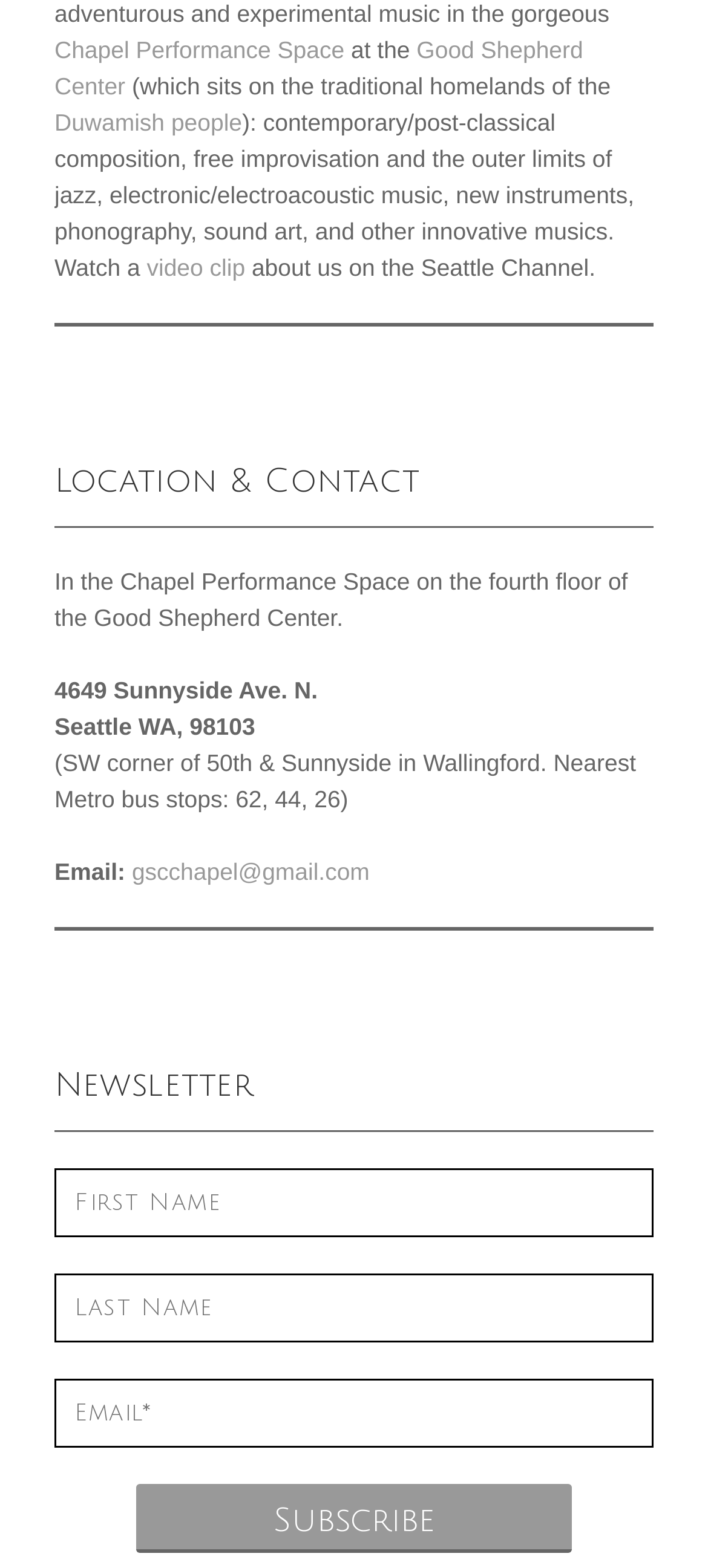What type of music is featured at the Chapel Performance Space?
Look at the webpage screenshot and answer the question with a detailed explanation.

The question asks for the type of music featured at the Chapel Performance Space, which can be found in the StaticText element with the text 'contemporary/post-classical composition, free improvisation and the outer limits of jazz, electronic/electroacoustic music, new instruments, phonography, sound art, and other innovative musics'.